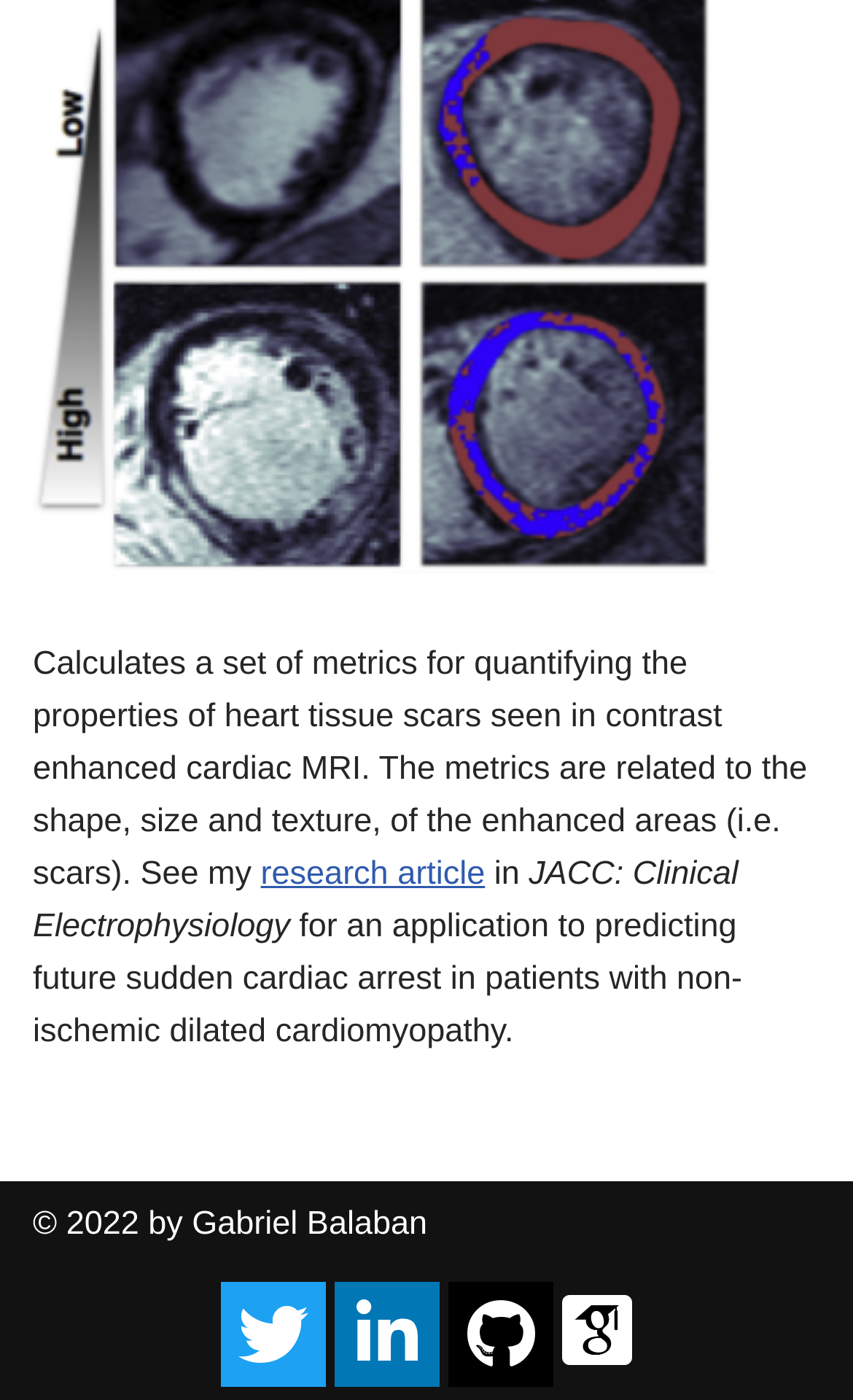What is the purpose of the application mentioned in the text?
From the screenshot, supply a one-word or short-phrase answer.

Predicting future sudden cardiac arrest